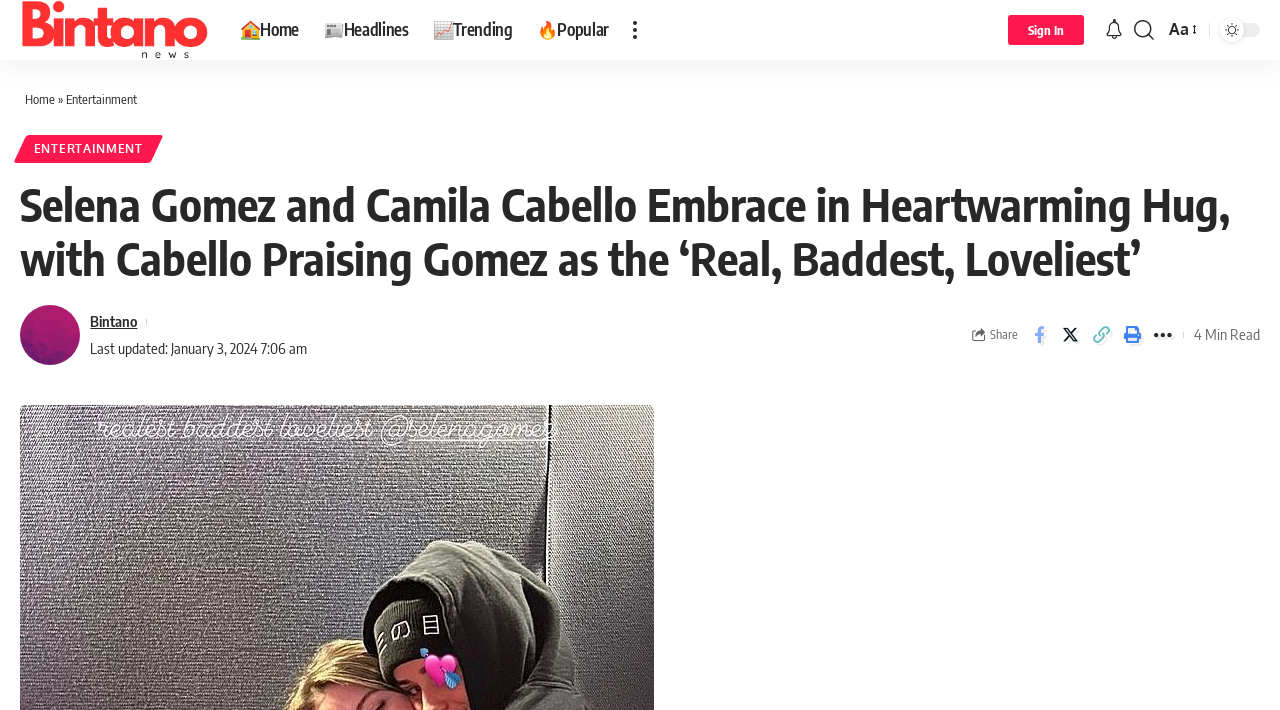Please reply to the following question using a single word or phrase: 
When was the article last updated?

January 3, 2024 7:06 am